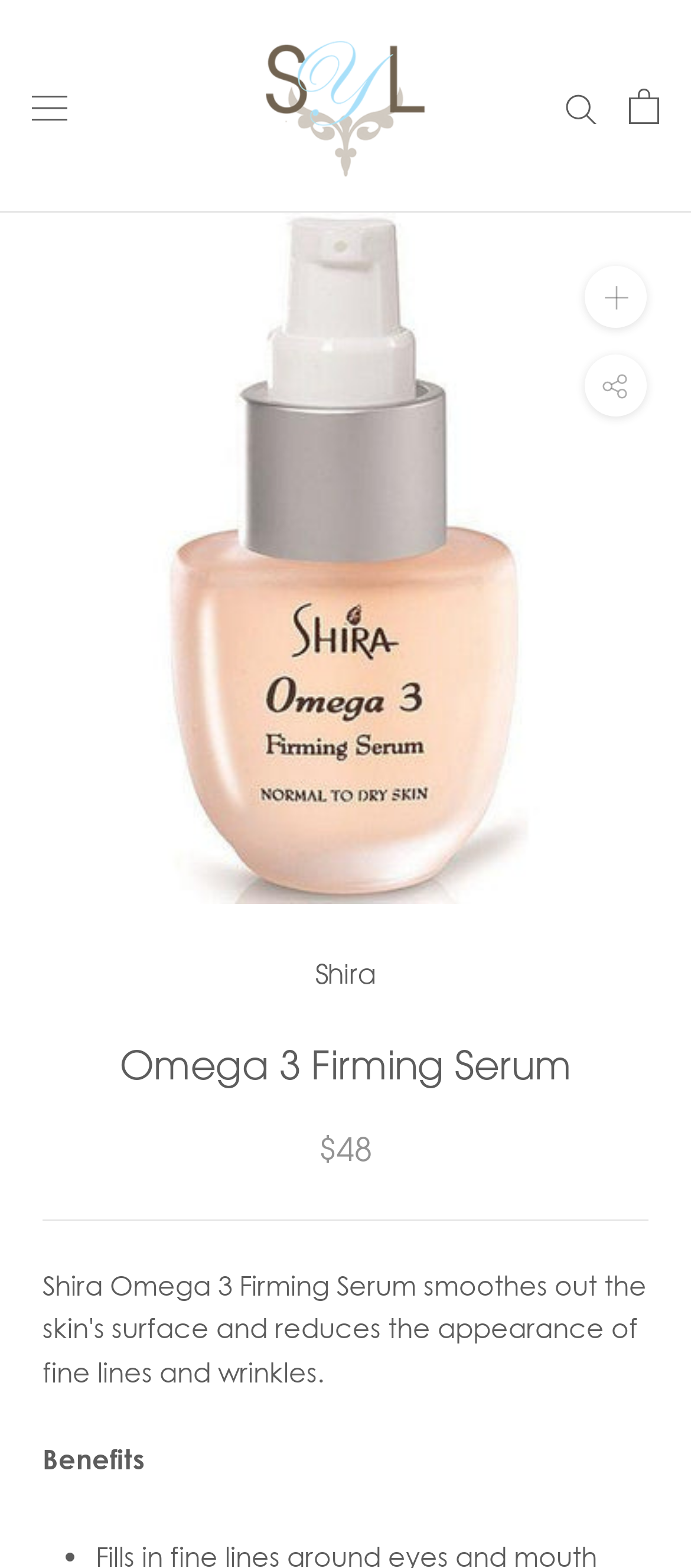What is the benefit of the Shira Omega 3 Firming Serum?
From the details in the image, provide a complete and detailed answer to the question.

I found the benefit of the Shira Omega 3 Firming Serum by looking at the StaticText element with the text 'Benefits' which is located below the heading 'Omega 3 Firming Serum', and then inferred that the benefits are filling in fine lines and repairing skin.